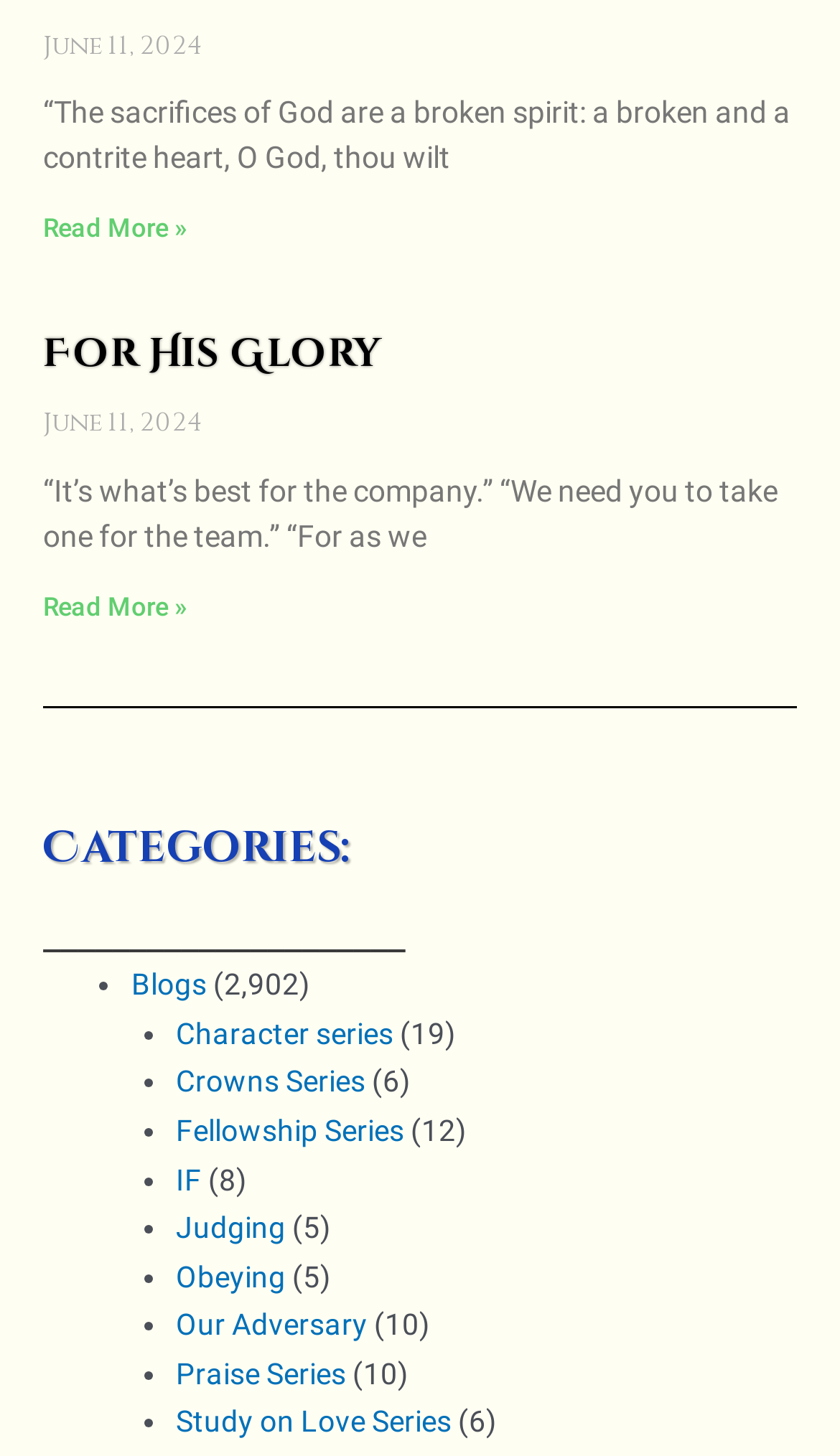Find the bounding box coordinates of the clickable element required to execute the following instruction: "Click the LeapFrog logo". Provide the coordinates as four float numbers between 0 and 1, i.e., [left, top, right, bottom].

None